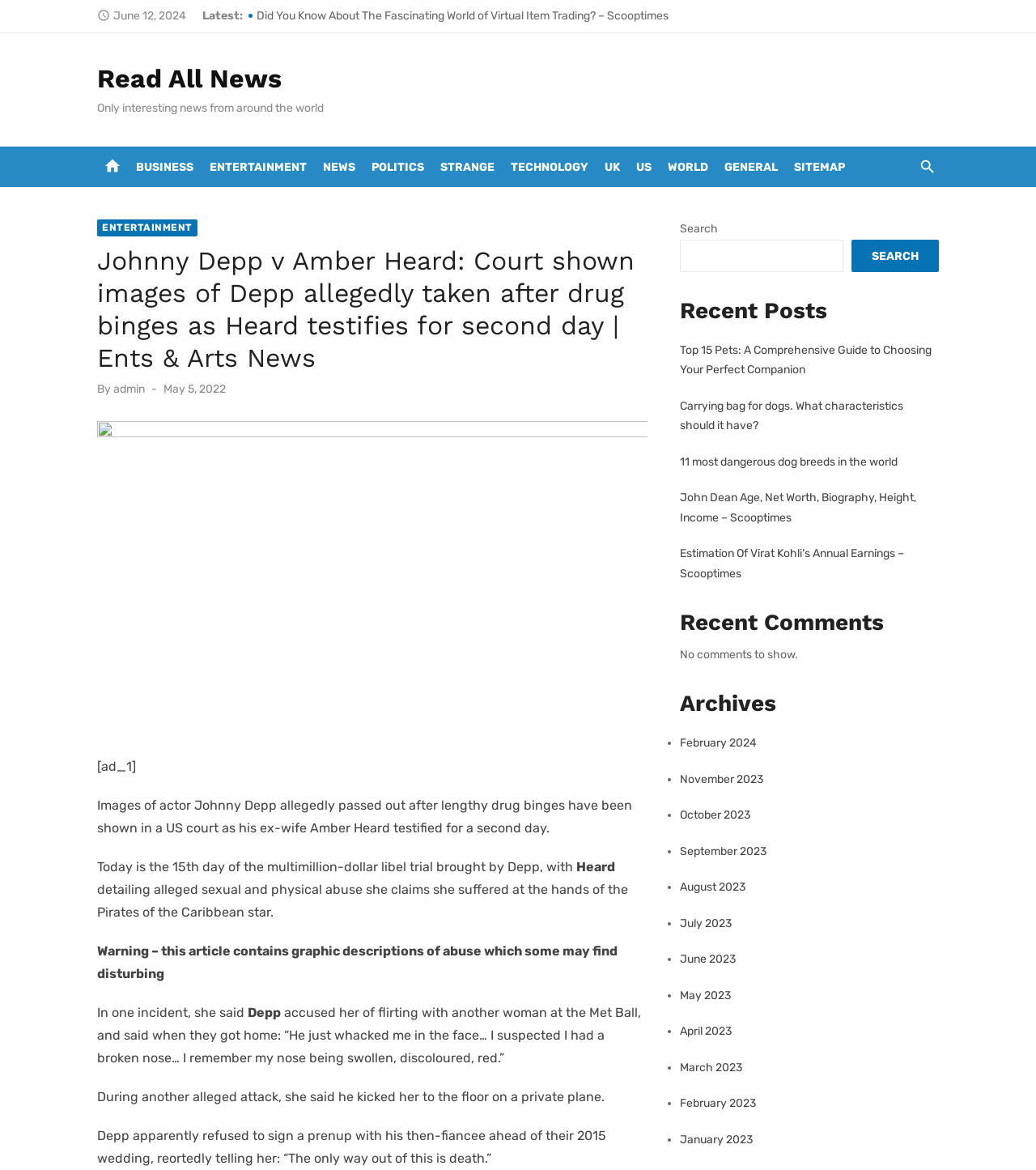Calculate the bounding box coordinates of the UI element given the description: "parent_node: SEARCH name="s"".

[0.656, 0.204, 0.814, 0.232]